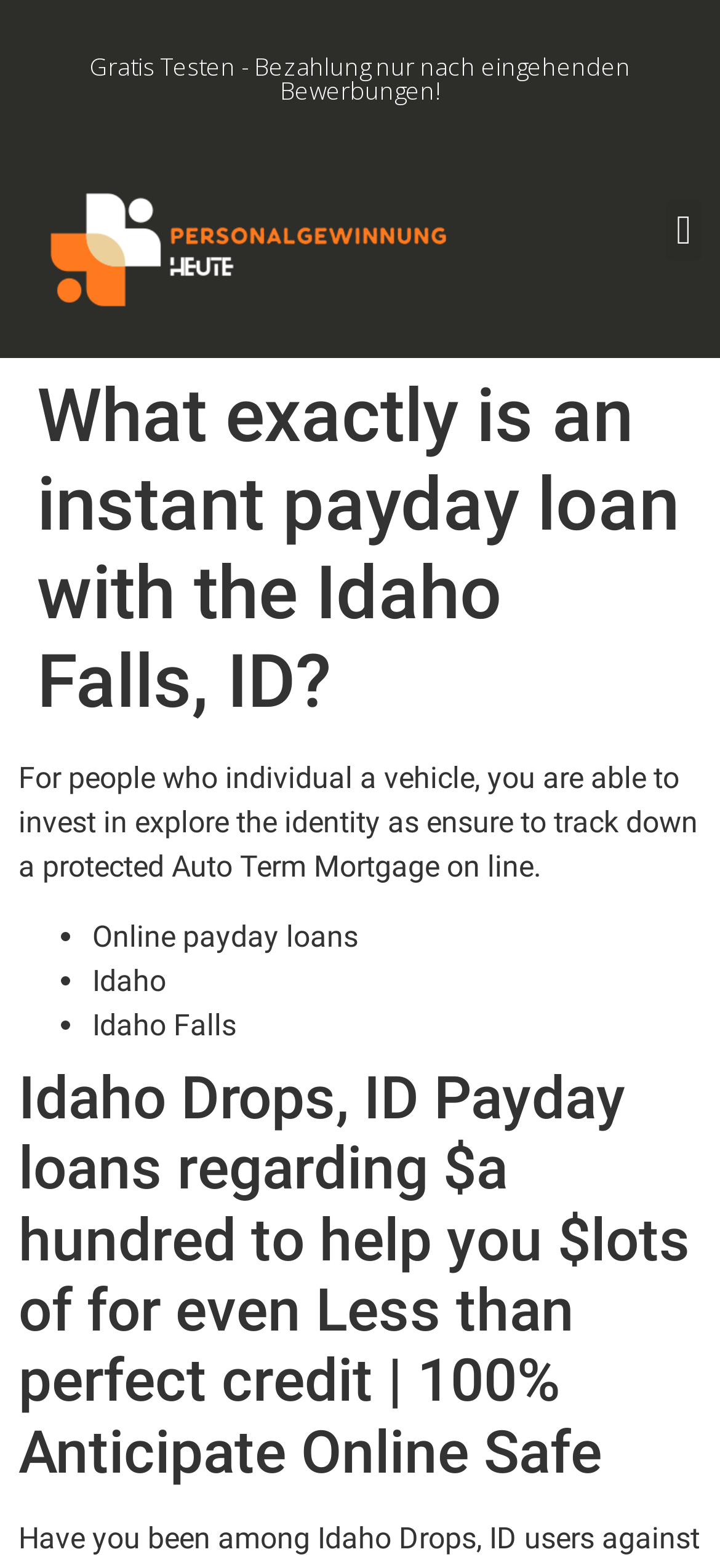Ascertain the bounding box coordinates for the UI element detailed here: "Menu". The coordinates should be provided as [left, top, right, bottom] with each value being a float between 0 and 1.

[0.926, 0.127, 0.974, 0.166]